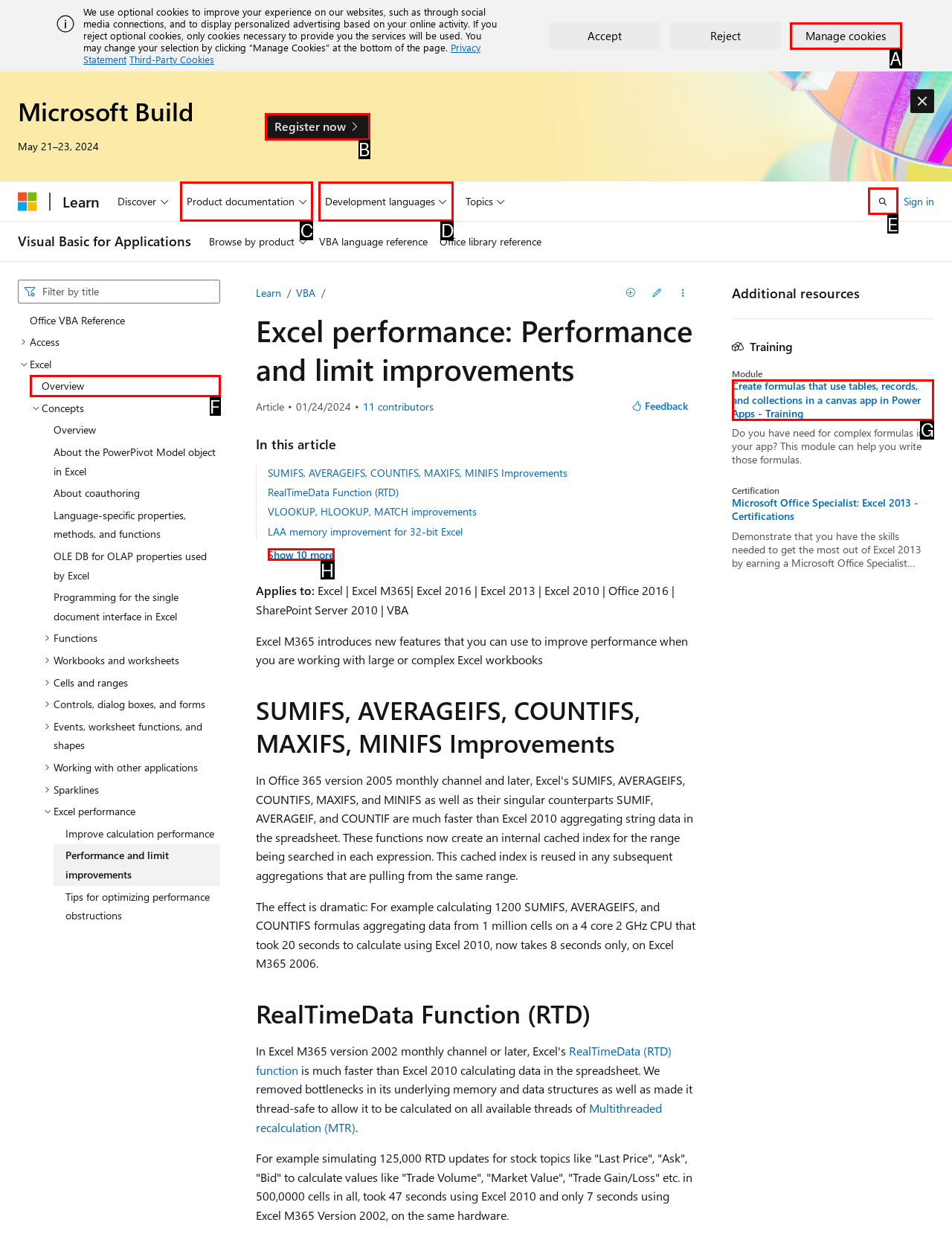Identify the letter of the UI element you need to select to accomplish the task: Open search.
Respond with the option's letter from the given choices directly.

E